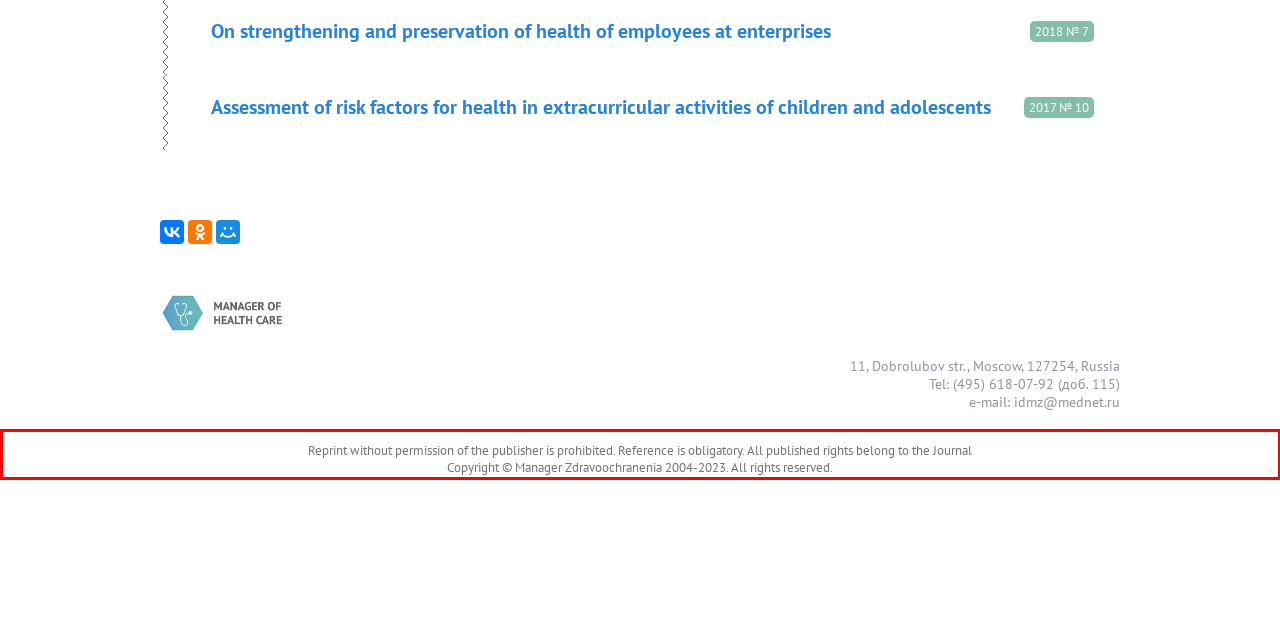You have a screenshot of a webpage with a UI element highlighted by a red bounding box. Use OCR to obtain the text within this highlighted area.

Reprint without permission of the publisher is prohibited. Reference is obligatory. All published rights belong to the Journal Copyright © Manager Zdravoochranenia 2004-2023. All rights reserved.